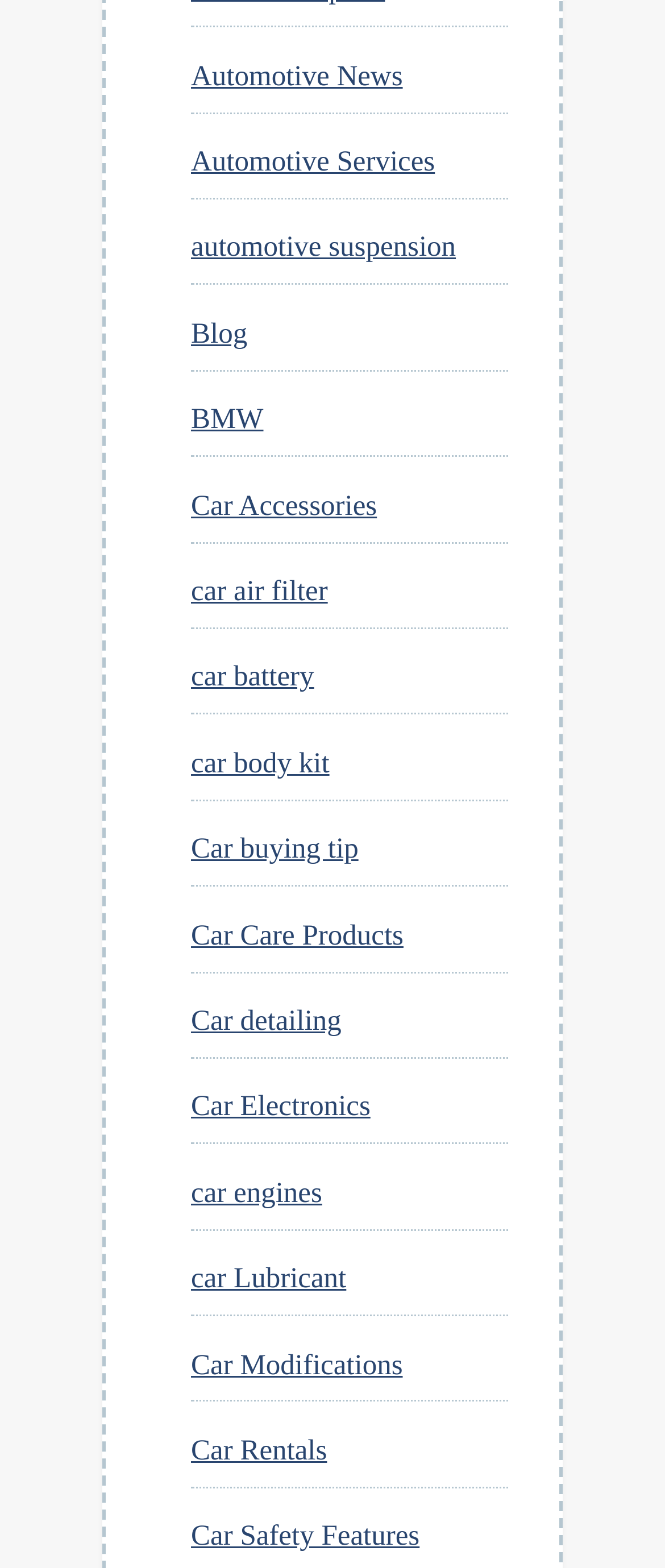Determine the bounding box for the described UI element: "Automotive News".

[0.287, 0.038, 0.606, 0.058]